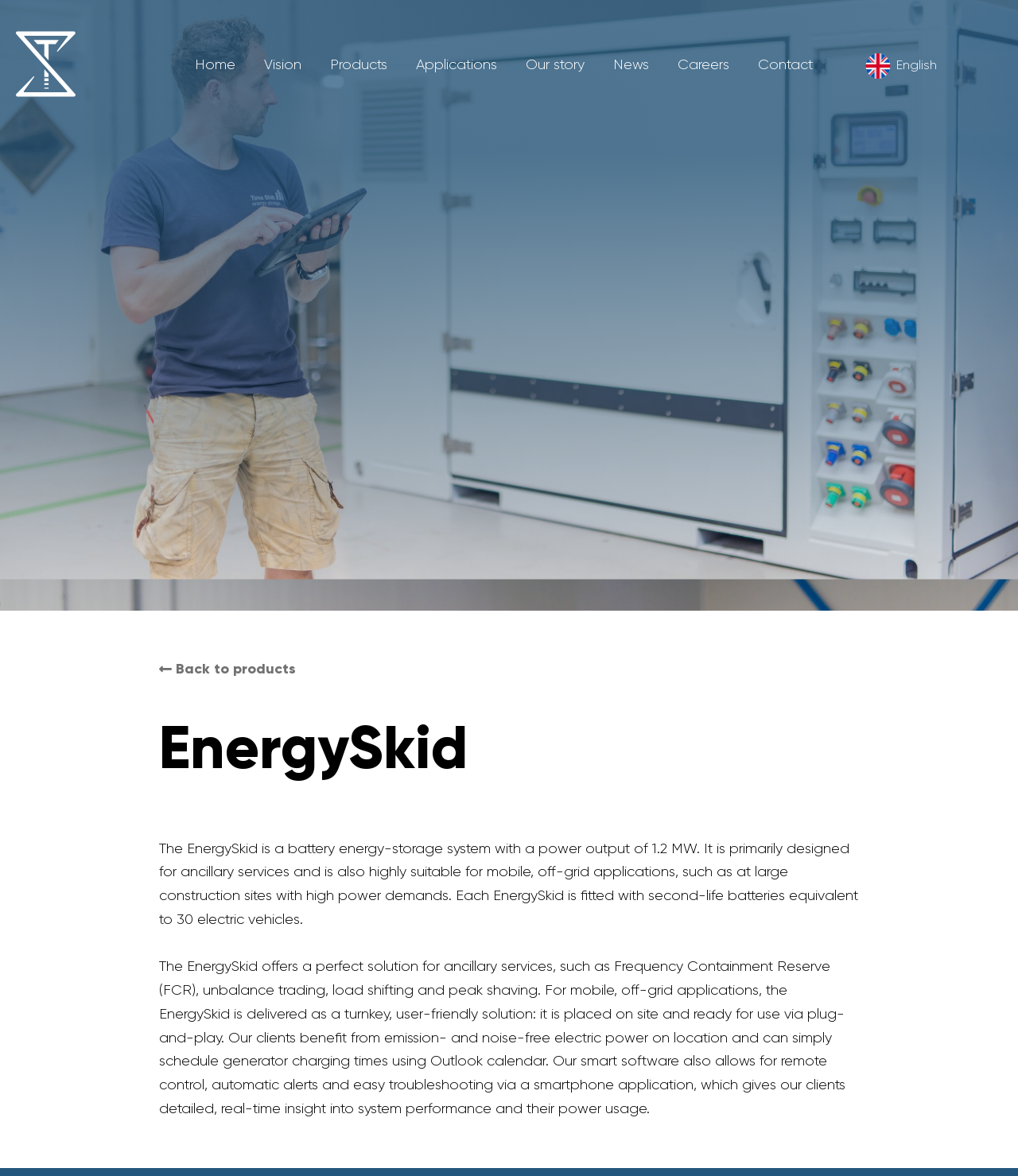Using the provided description Our story, find the bounding box coordinates for the UI element. Provide the coordinates in (top-left x, top-left y, bottom-right x, bottom-right y) format, ensuring all values are between 0 and 1.

[0.502, 0.038, 0.588, 0.071]